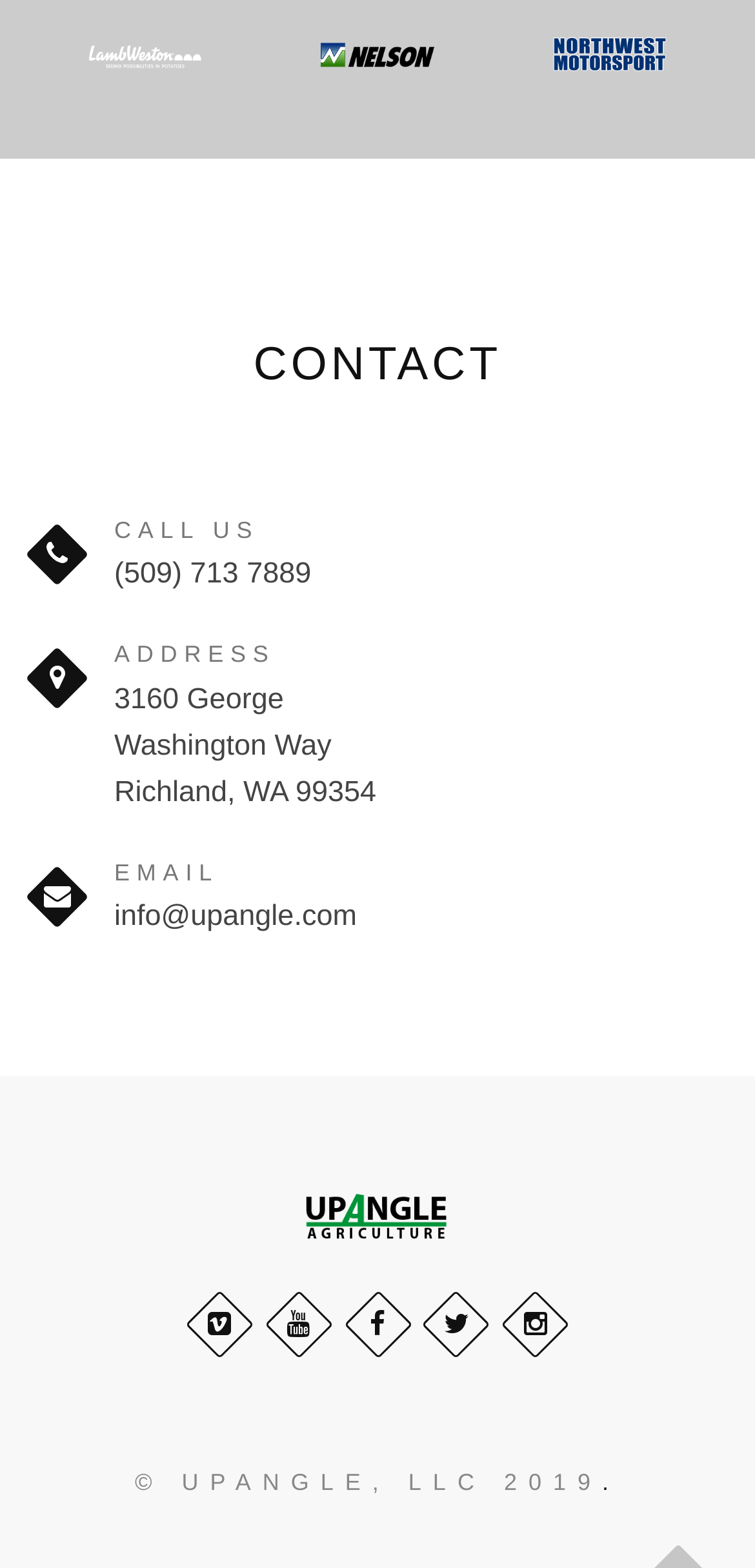From the details in the image, provide a thorough response to the question: What is the year of the copyright?

I found the copyright information by looking at the bottom of the page. The copyright information is listed as '© UPANGLE, LLC 2019', so the year of the copyright is 2019.